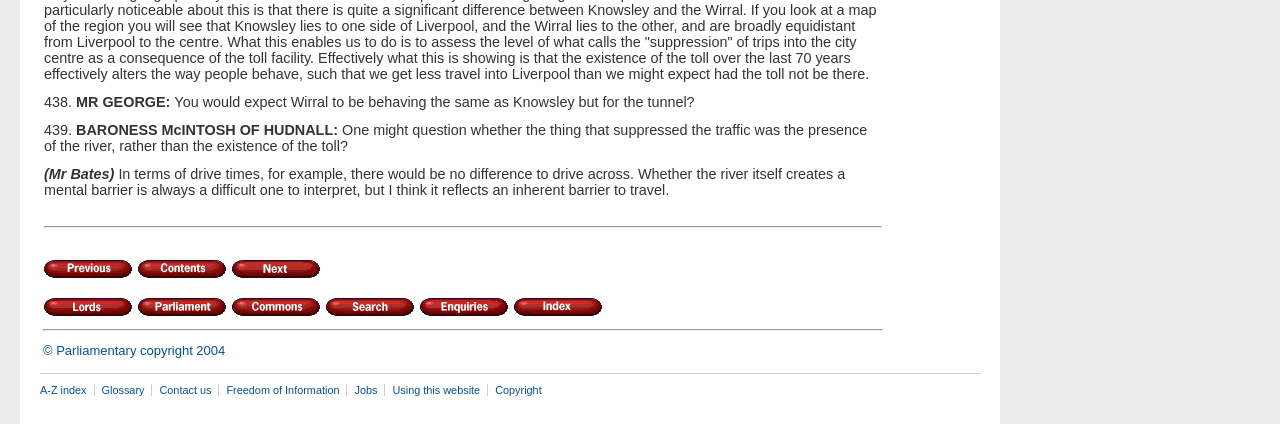What is the text of the second quote?
Based on the visual details in the image, please answer the question thoroughly.

The second quote is spoken by BARONESS McINTOSH OF HUDNALL and the text is 'One might question whether the thing that suppressed the traffic was the presence of the river, rather than the existence of the toll?'.